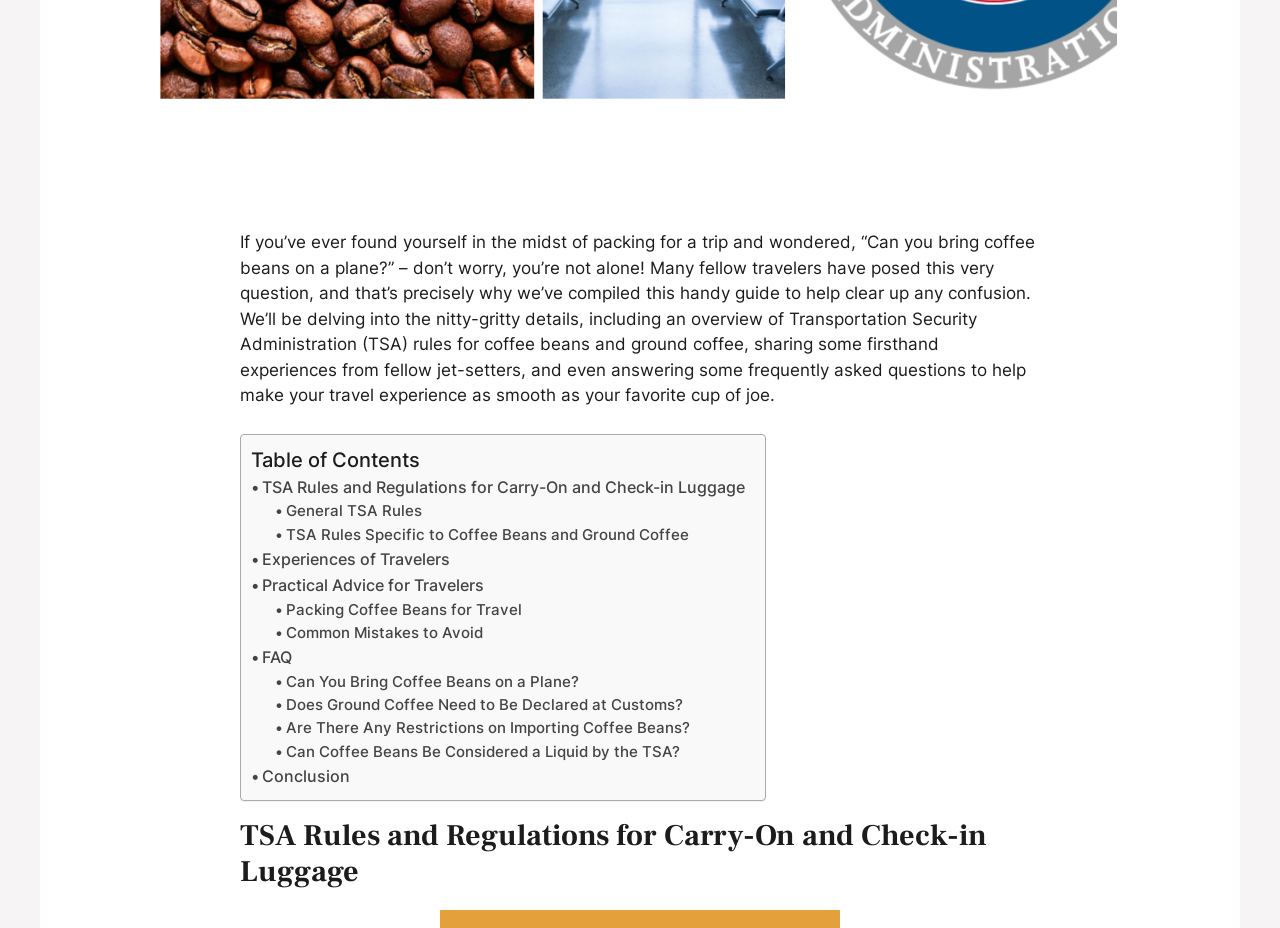Find the bounding box coordinates for the HTML element specified by: "Experiences of Travelers".

[0.196, 0.589, 0.352, 0.617]